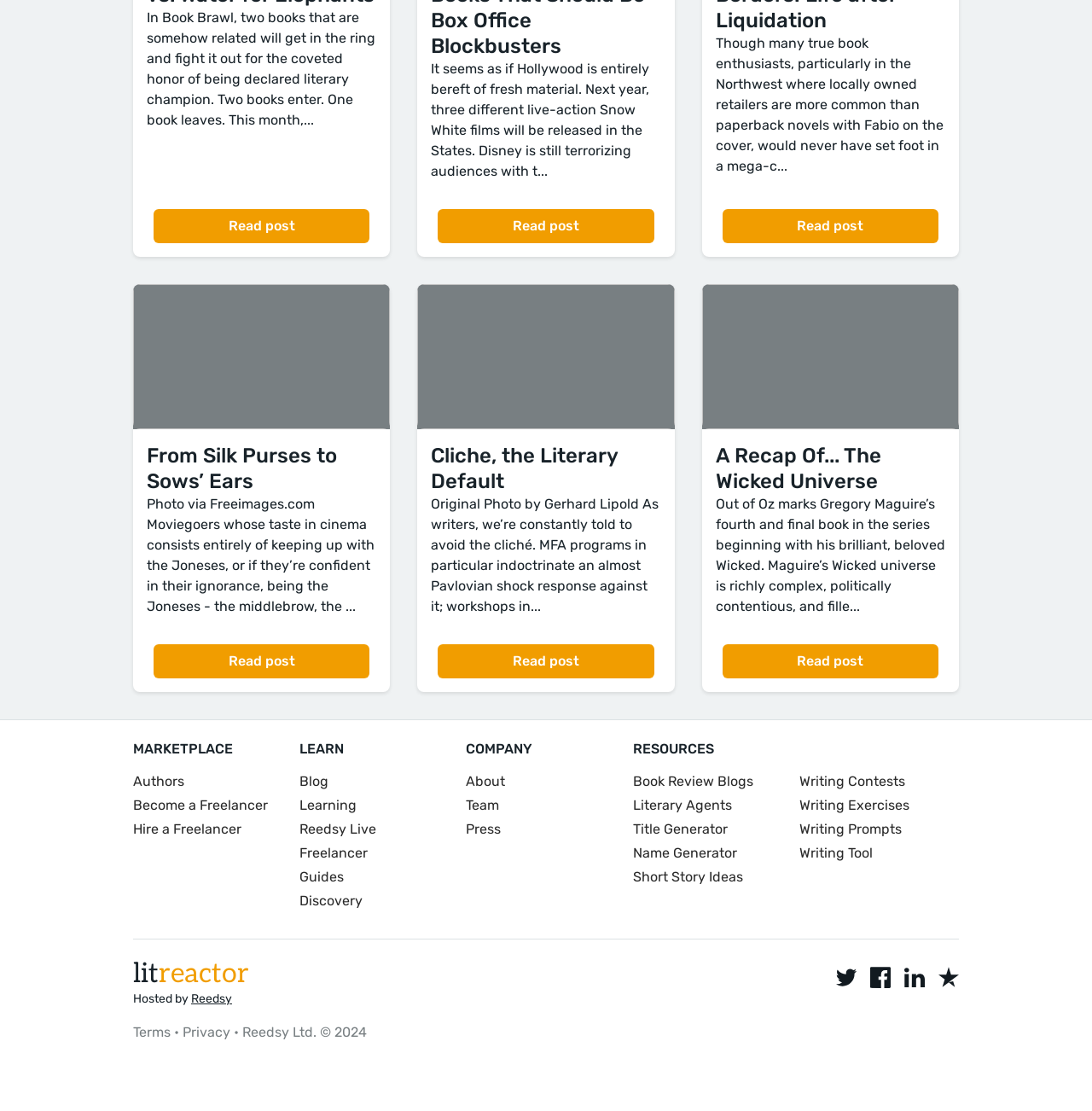Please locate the bounding box coordinates of the element that needs to be clicked to achieve the following instruction: "Visit the Reedsy Facebook page". The coordinates should be four float numbers between 0 and 1, i.e., [left, top, right, bottom].

[0.797, 0.87, 0.816, 0.889]